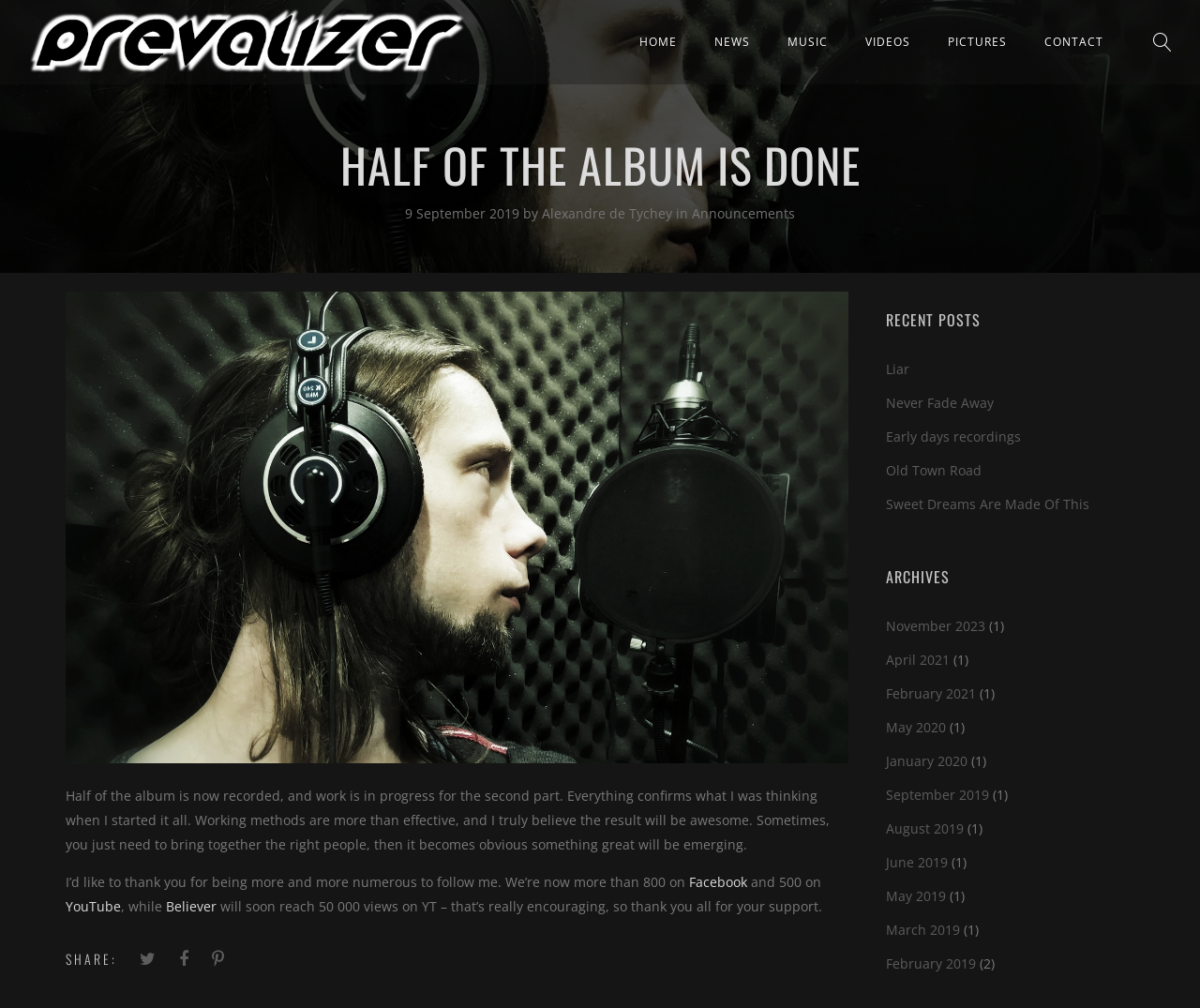Please provide a comprehensive response to the question based on the details in the image: How many people follow the author on Facebook?

The webpage mentions that the author is thankful for the increasing number of followers, and specifically mentions that there are now more than 800 followers on Facebook.